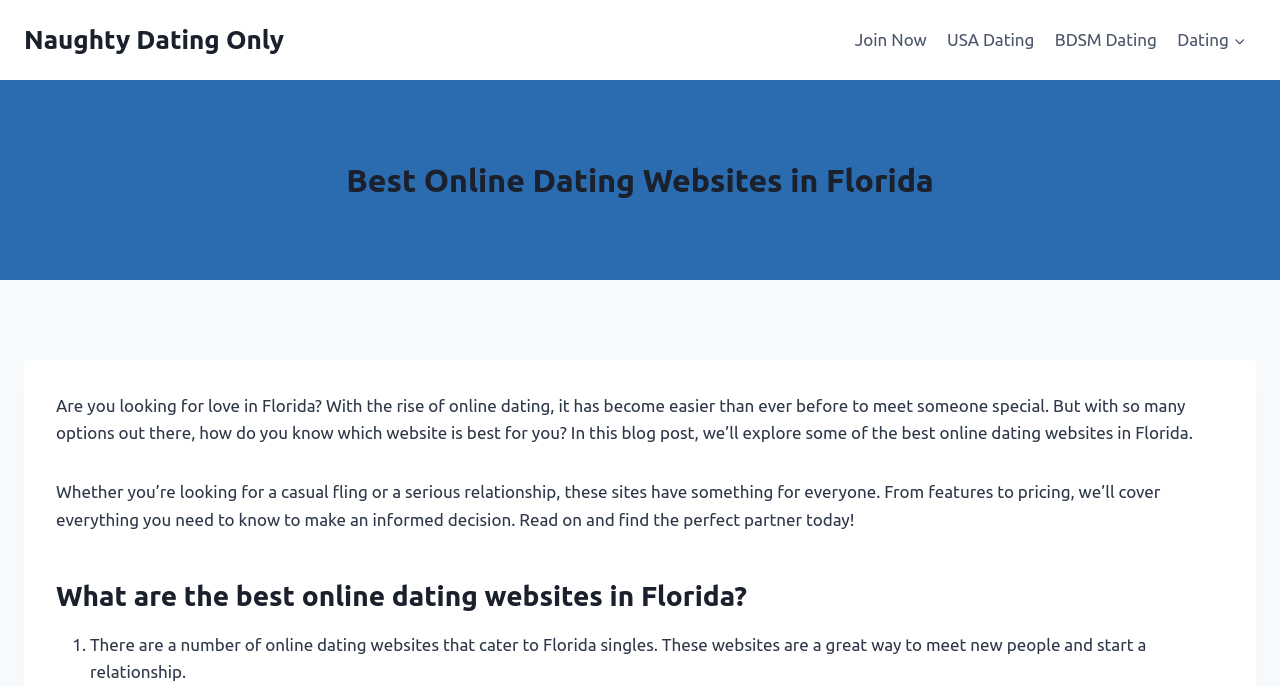Offer a meticulous caption that includes all visible features of the webpage.

The webpage is about online dating websites in Florida, specifically focusing on naughty dating. At the top left, there is a link to "Naughty Dating Only". Below it, there is a primary navigation menu that spans across the top of the page, containing links to "Join Now", "USA Dating", "BDSM Dating", and "Dating", with a child menu button next to the "Dating" link.

The main content of the page is divided into sections. The first section has a heading "Best Online Dating Websites in Florida" and contains two paragraphs of text. The first paragraph explains the rise of online dating in Florida and the purpose of the blog post, which is to explore the best online dating websites in the state. The second paragraph highlights the variety of options available on these websites, from casual flings to serious relationships, and invites readers to continue reading to find the perfect partner.

Below these paragraphs, there is a subheading "What are the best online dating websites in Florida?" followed by a list, with the first item marked as "1." and a brief description of online dating websites catering to Florida singles.